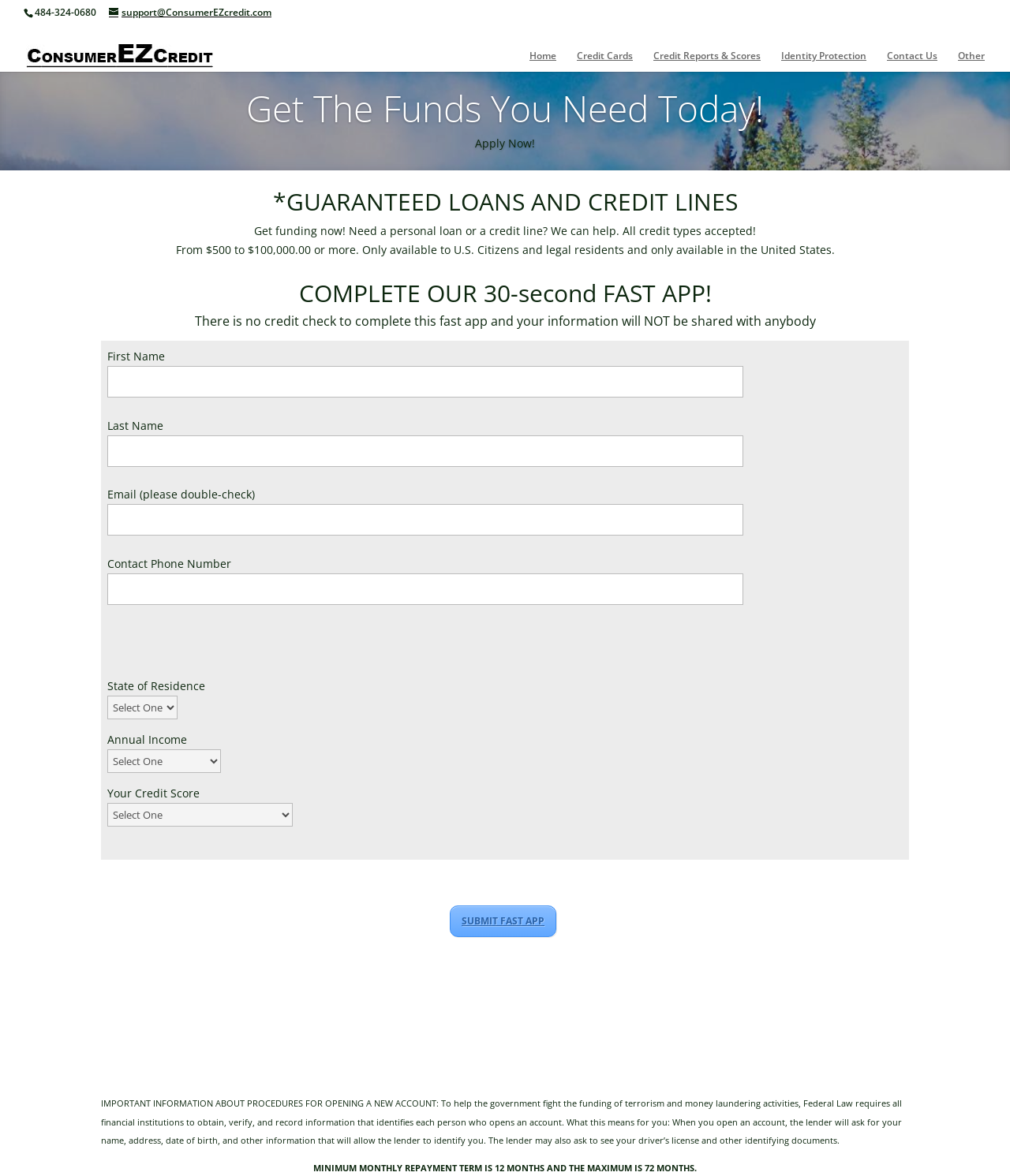Locate and provide the bounding box coordinates for the HTML element that matches this description: "SUBMIT FAST APP".

[0.445, 0.77, 0.551, 0.797]